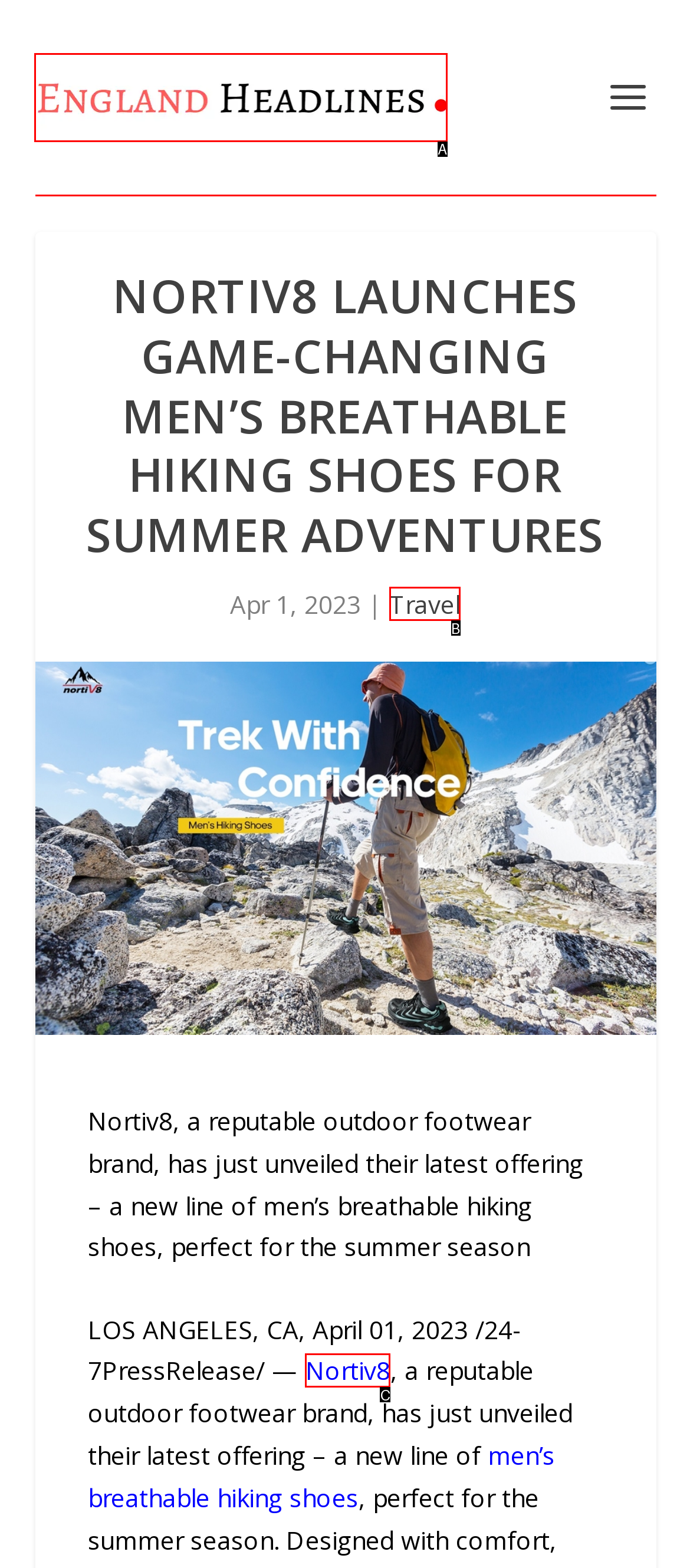Tell me which one HTML element best matches the description: December’s 50-pointer Answer with the option's letter from the given choices directly.

None